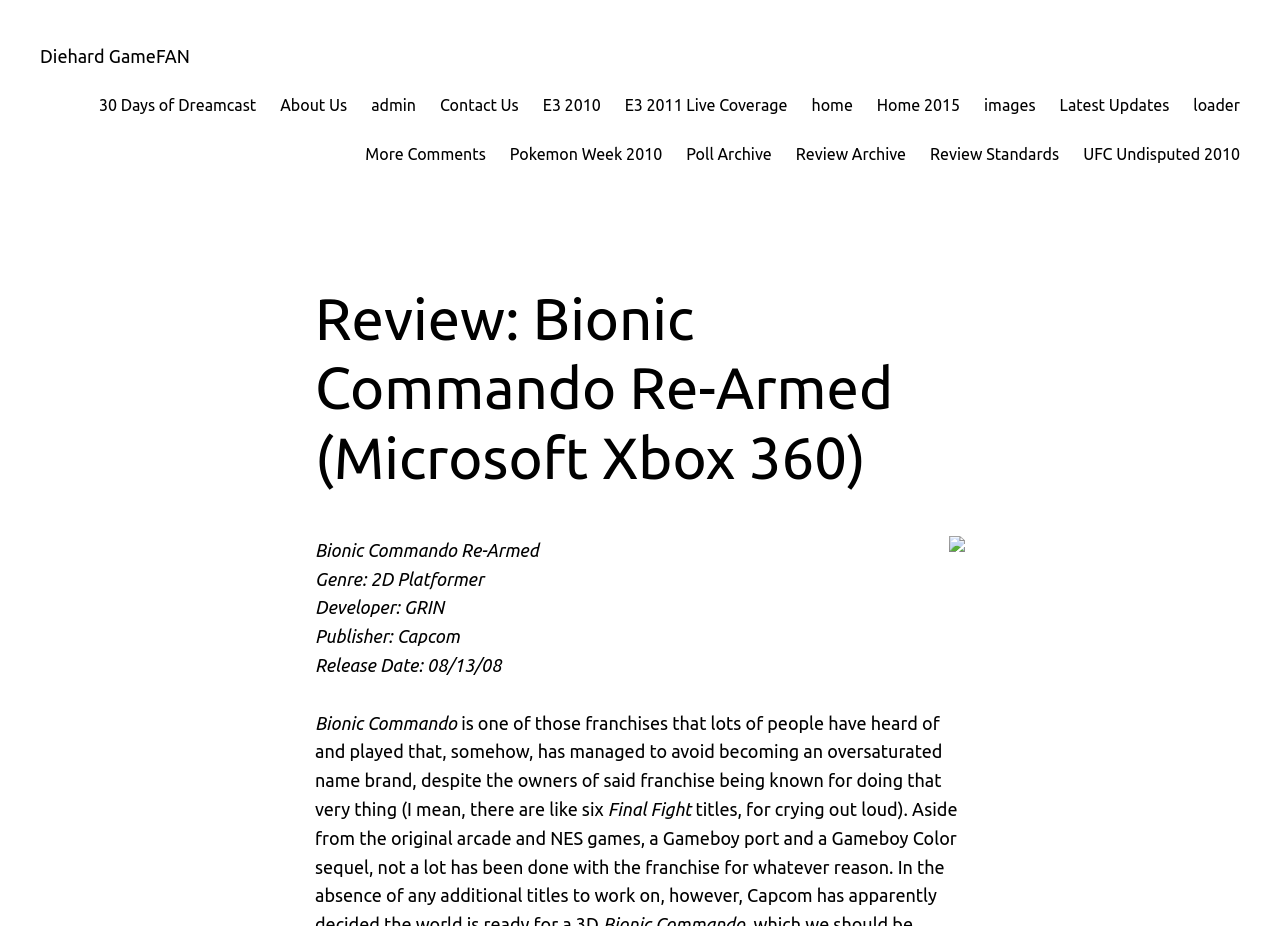Highlight the bounding box coordinates of the region I should click on to meet the following instruction: "Click on the 'Review Archive' link".

[0.622, 0.154, 0.708, 0.181]